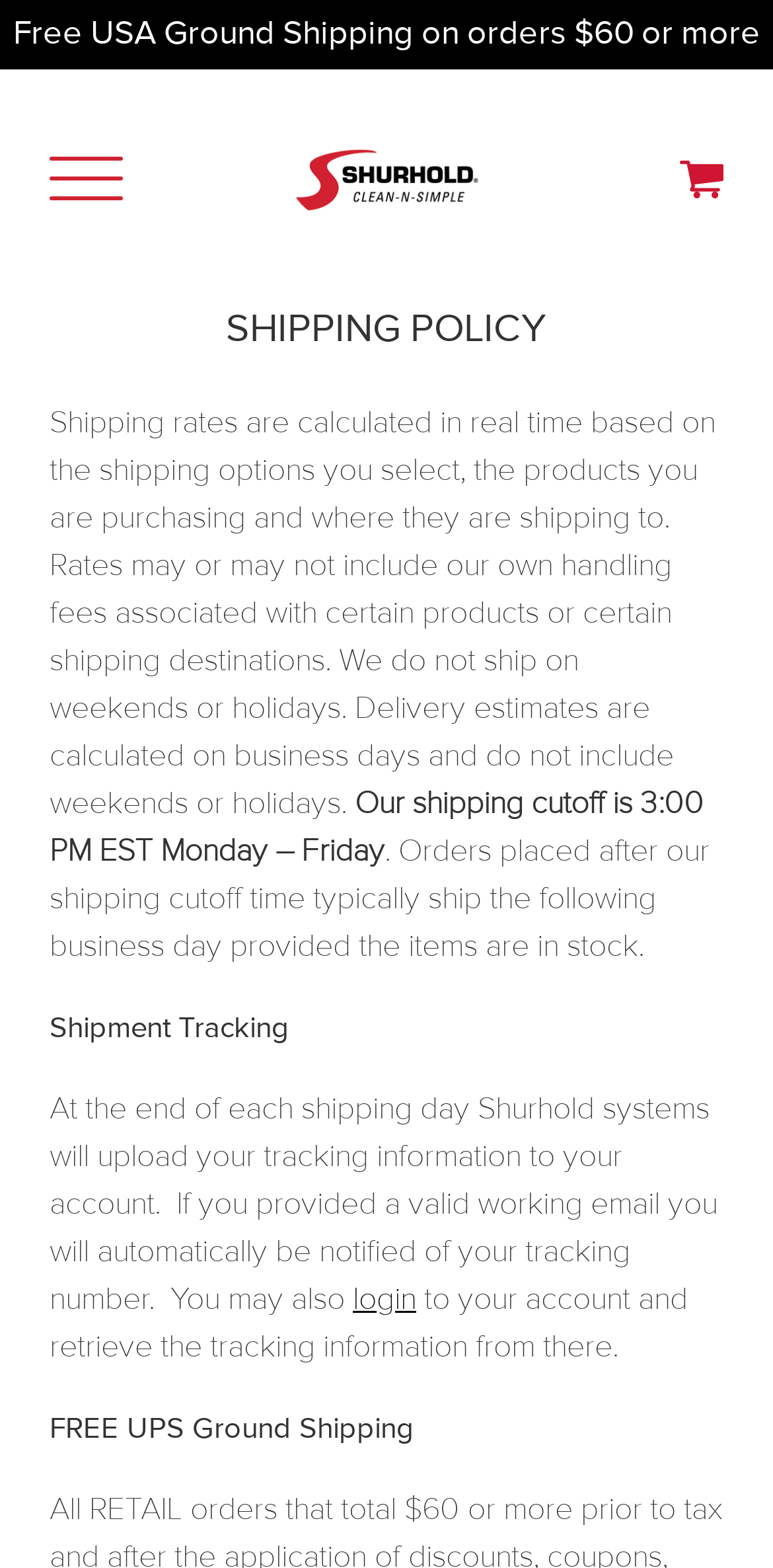Use a single word or phrase to answer the following:
What is the company name?

Shurhold Industries, Inc.